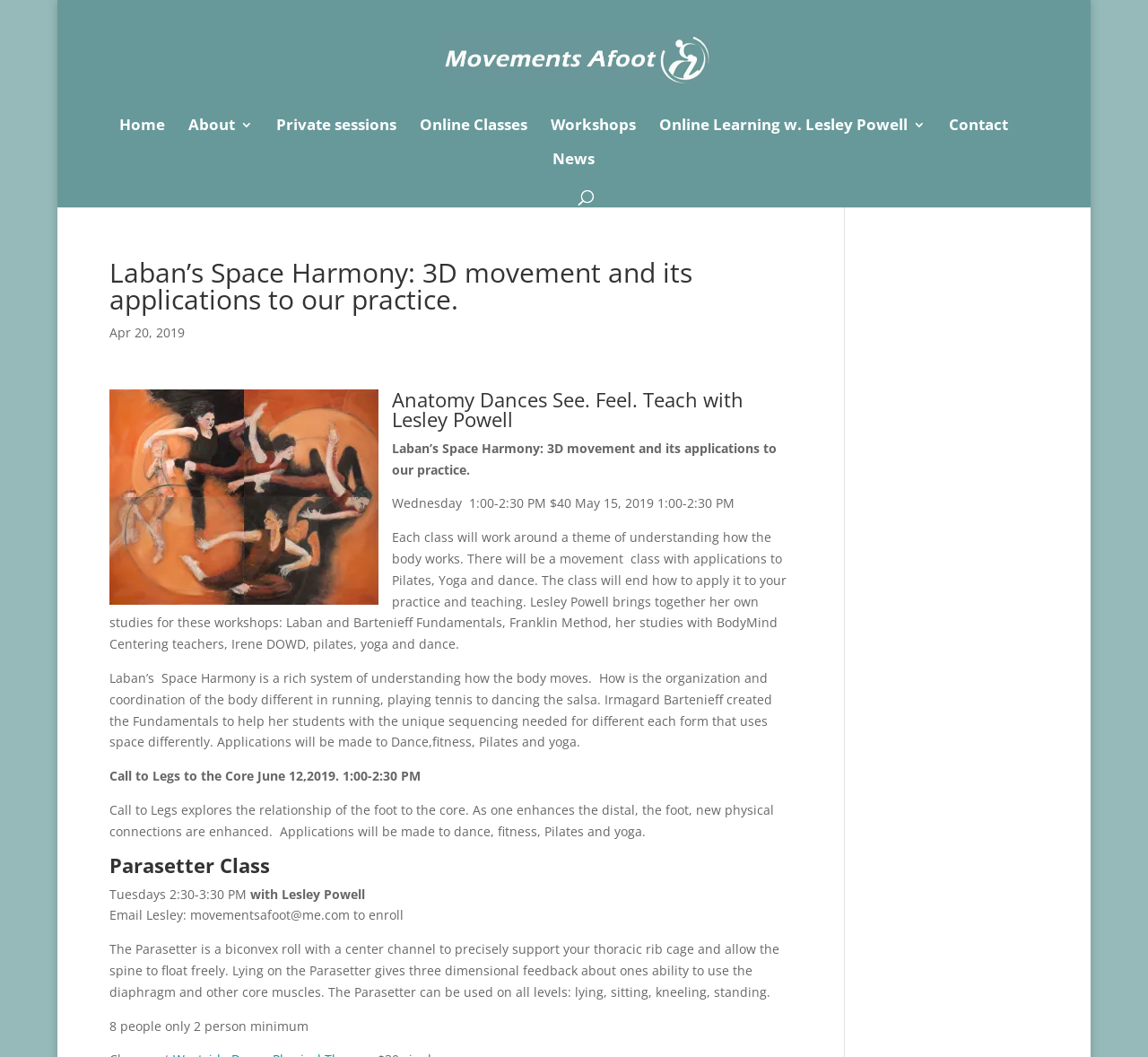What is the name of the website?
Please provide a single word or phrase as the answer based on the screenshot.

Movements Afoot